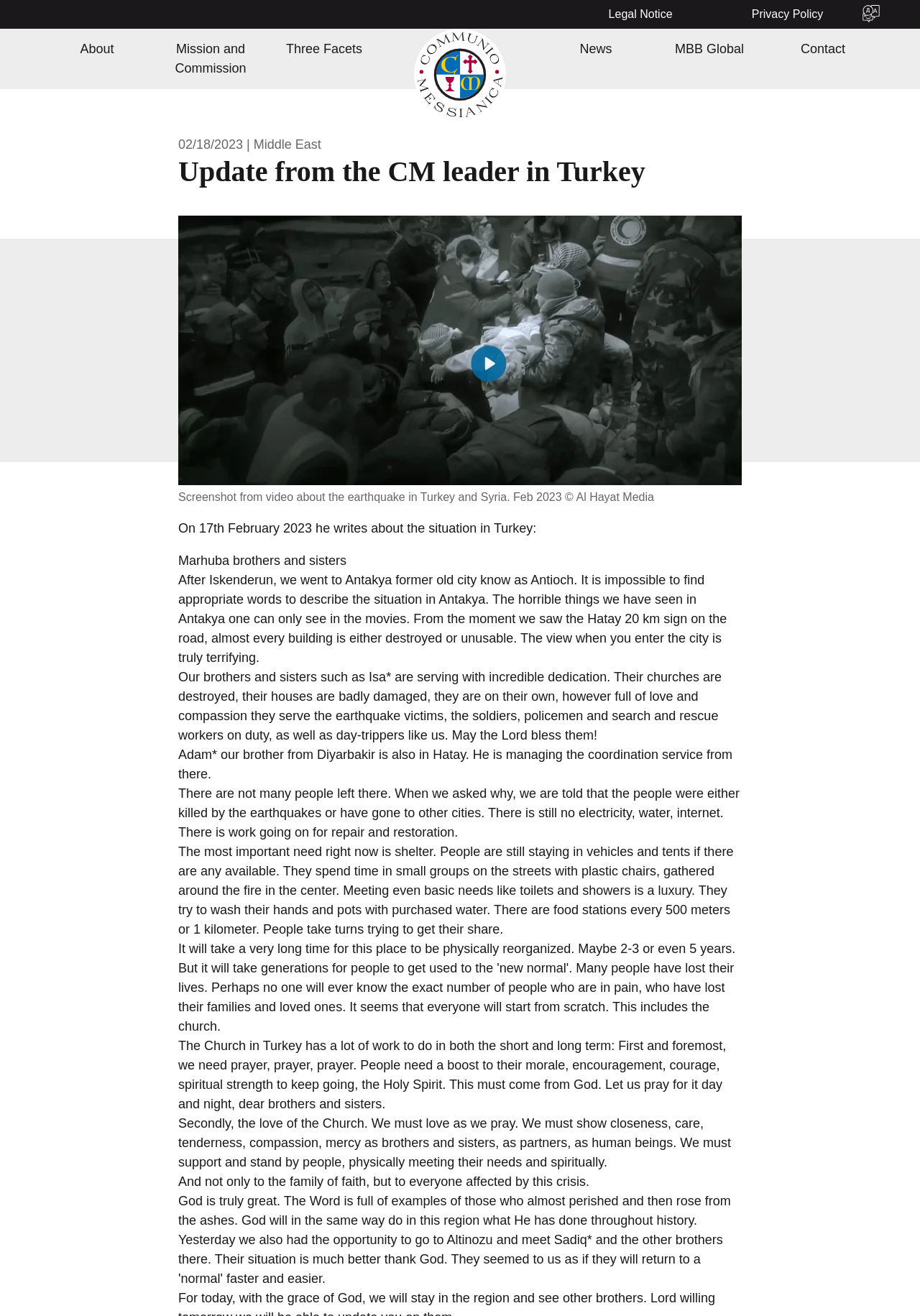Respond to the question below with a single word or phrase: What is the purpose of the Church in Turkey?

To provide prayer, love, and support